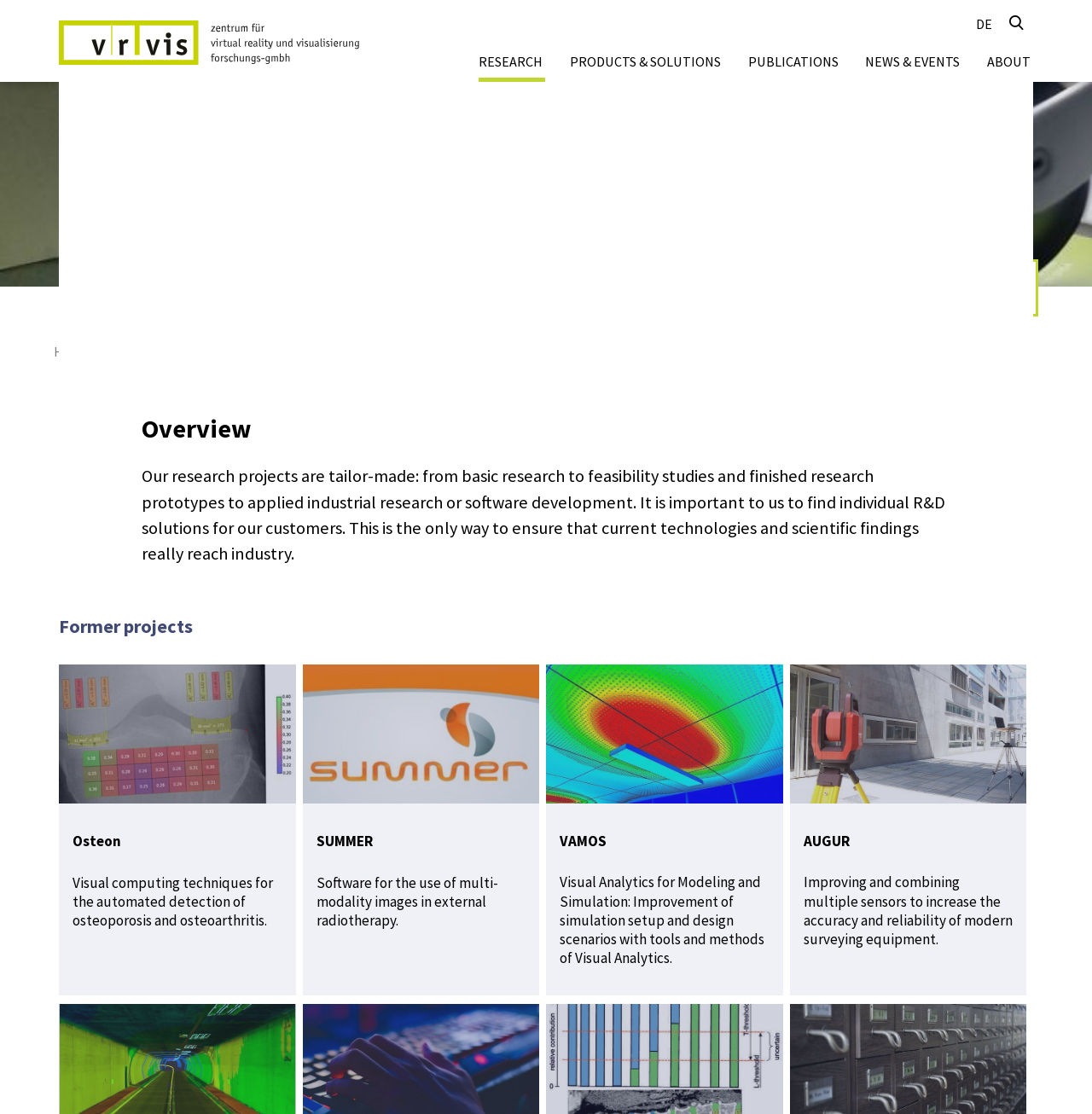Identify the bounding box coordinates of the clickable region to carry out the given instruction: "Open the search function".

[0.921, 0.012, 0.94, 0.031]